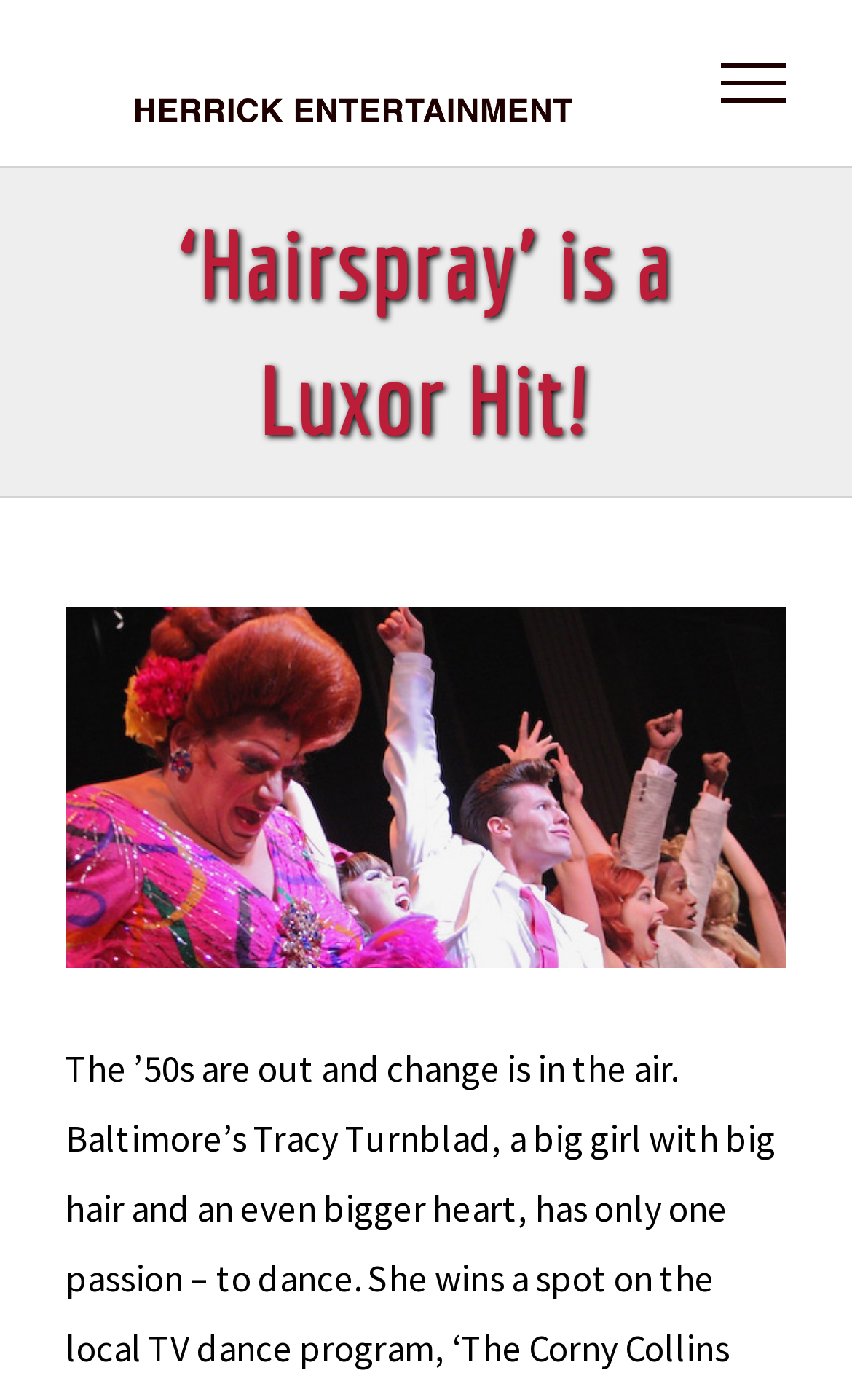Determine the title of the webpage and give its text content.

‘Hairspray’ is a Luxor Hit!